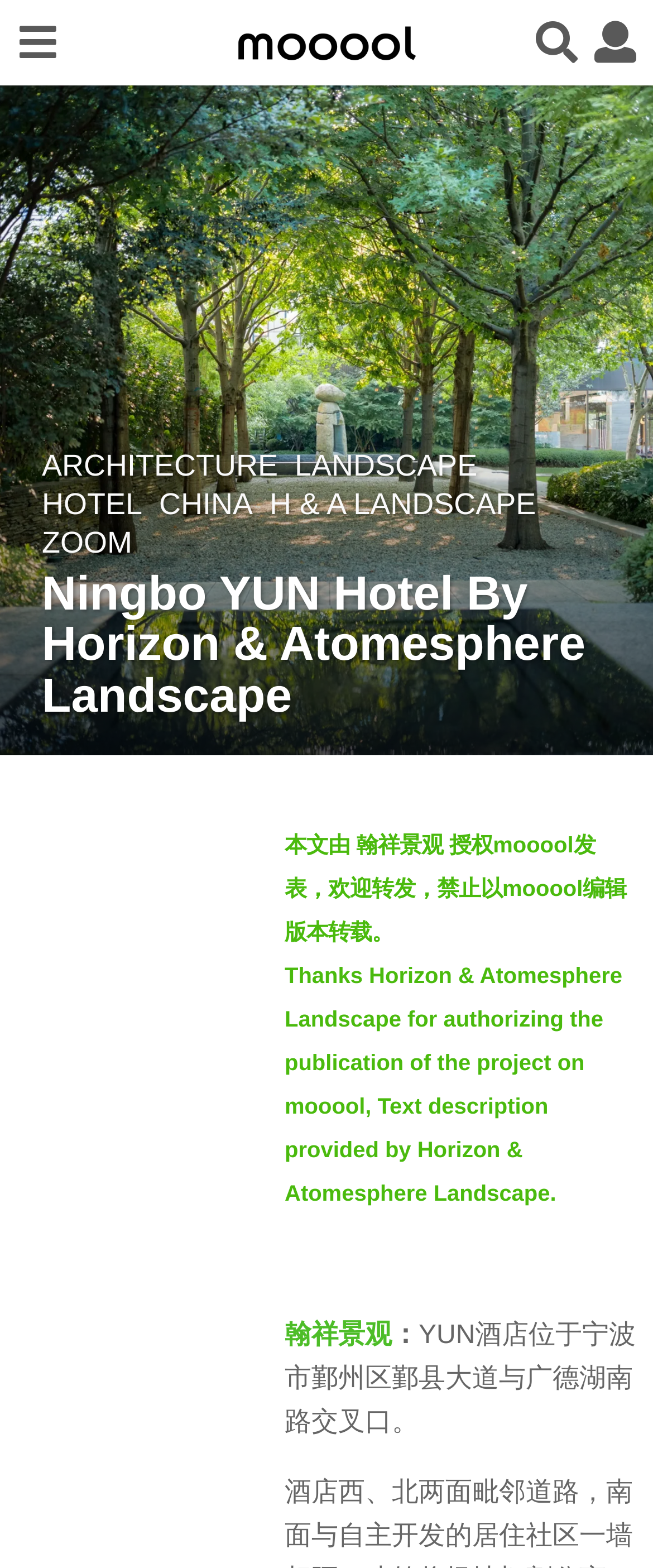Please mark the clickable region by giving the bounding box coordinates needed to complete this instruction: "Visit the website of 翰祥景观".

[0.436, 0.842, 0.6, 0.861]